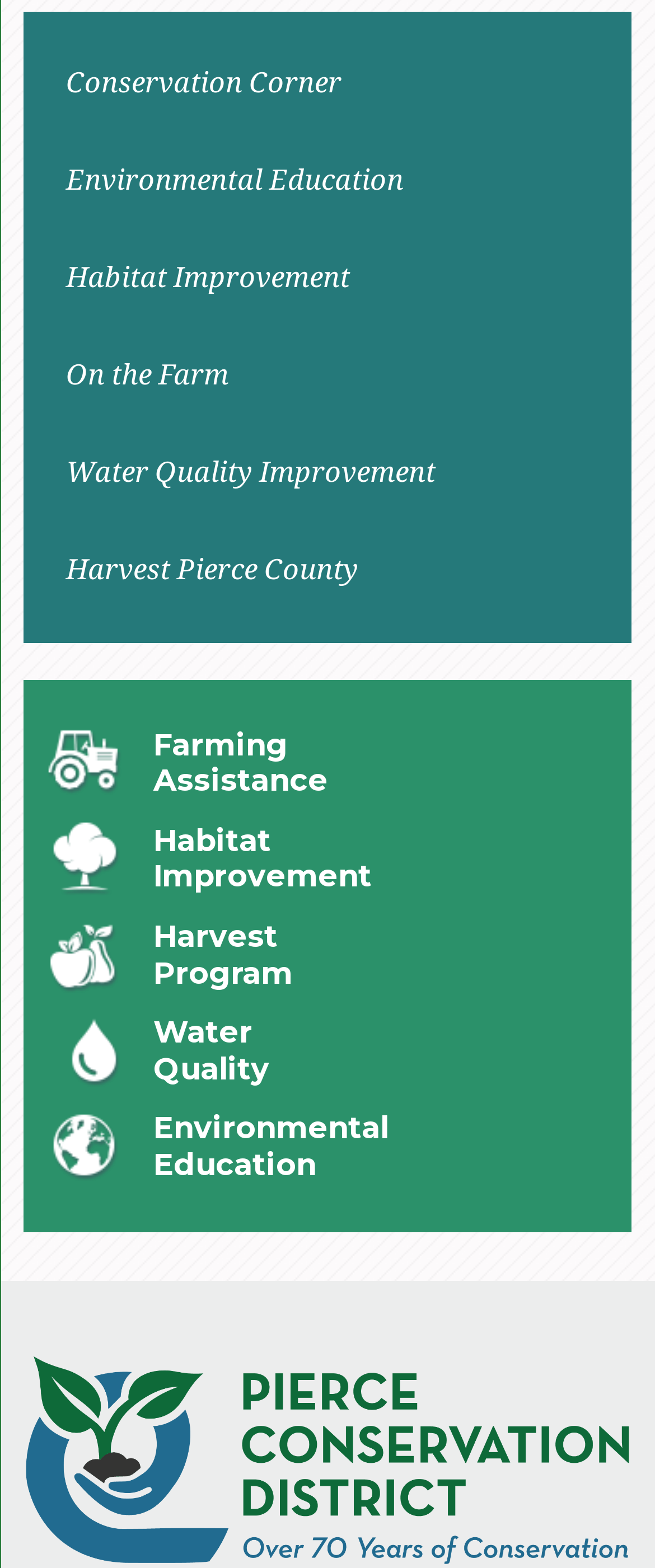Find the bounding box coordinates of the clickable area required to complete the following action: "Learn about Habitat Improvement".

[0.037, 0.147, 0.963, 0.209]